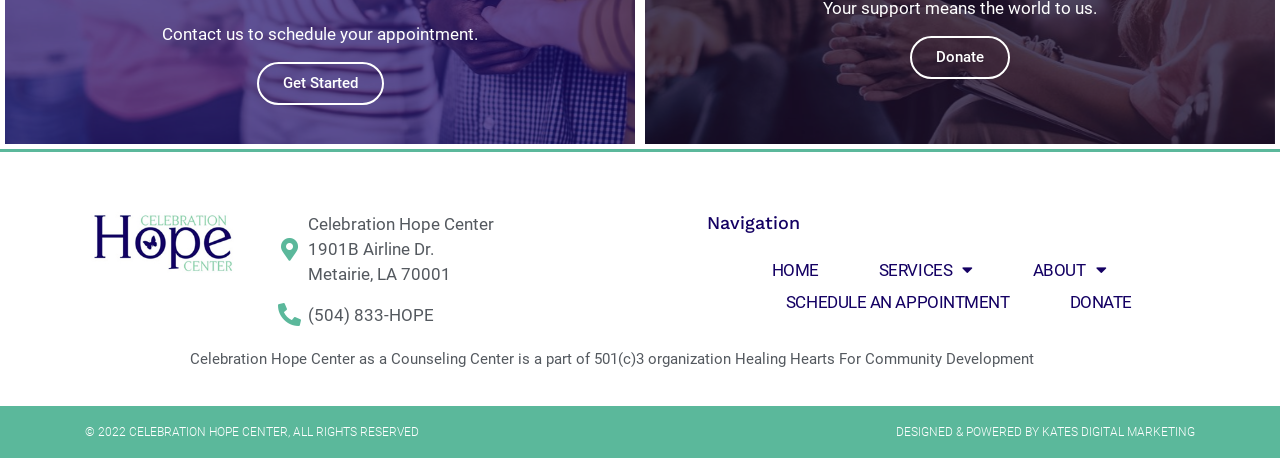Please specify the coordinates of the bounding box for the element that should be clicked to carry out this instruction: "Donate to the organization". The coordinates must be four float numbers between 0 and 1, formatted as [left, top, right, bottom].

[0.711, 0.079, 0.789, 0.173]